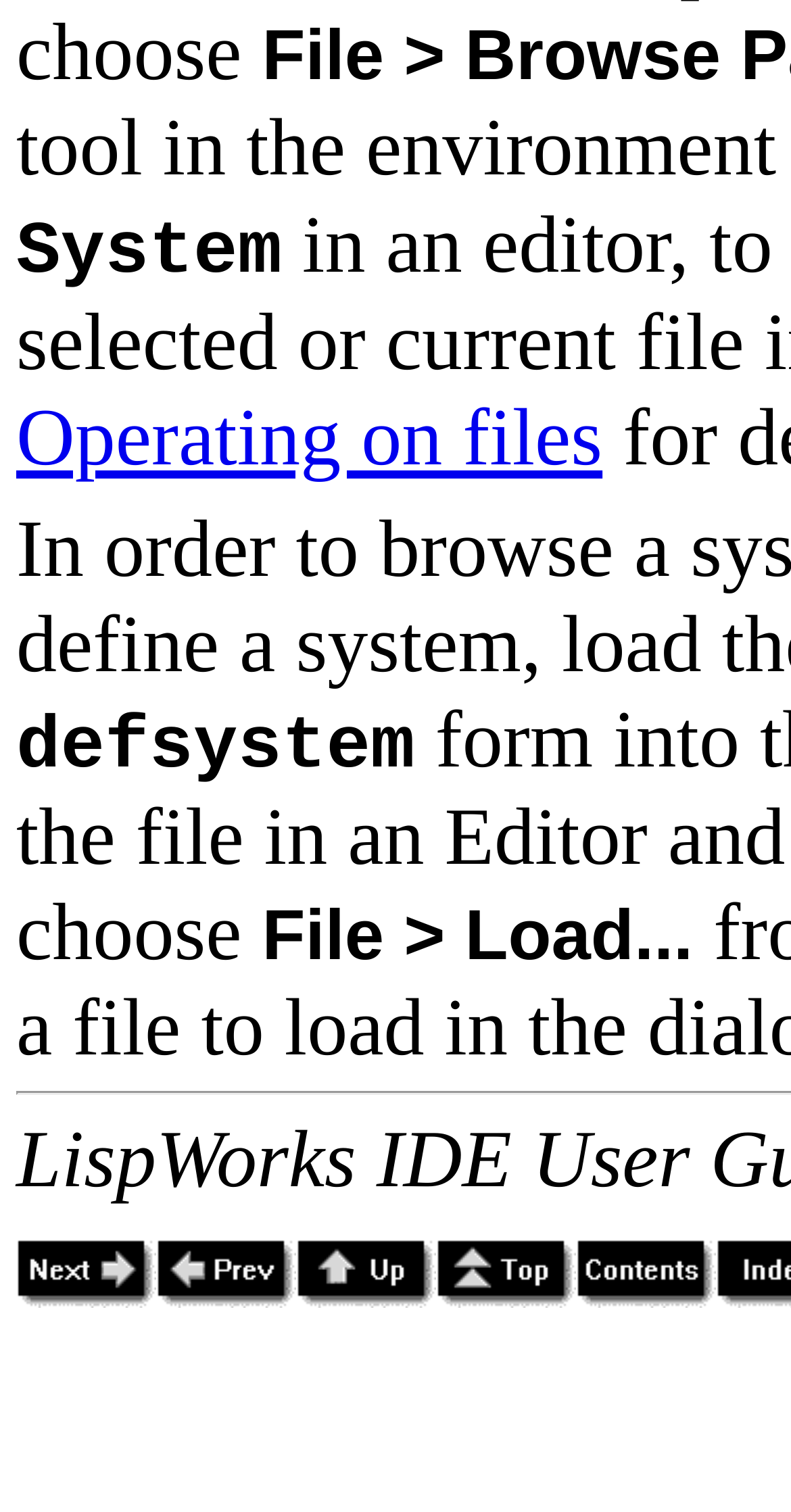Determine the bounding box for the described HTML element: "Operating on files". Ensure the coordinates are four float numbers between 0 and 1 in the format [left, top, right, bottom].

[0.021, 0.259, 0.762, 0.319]